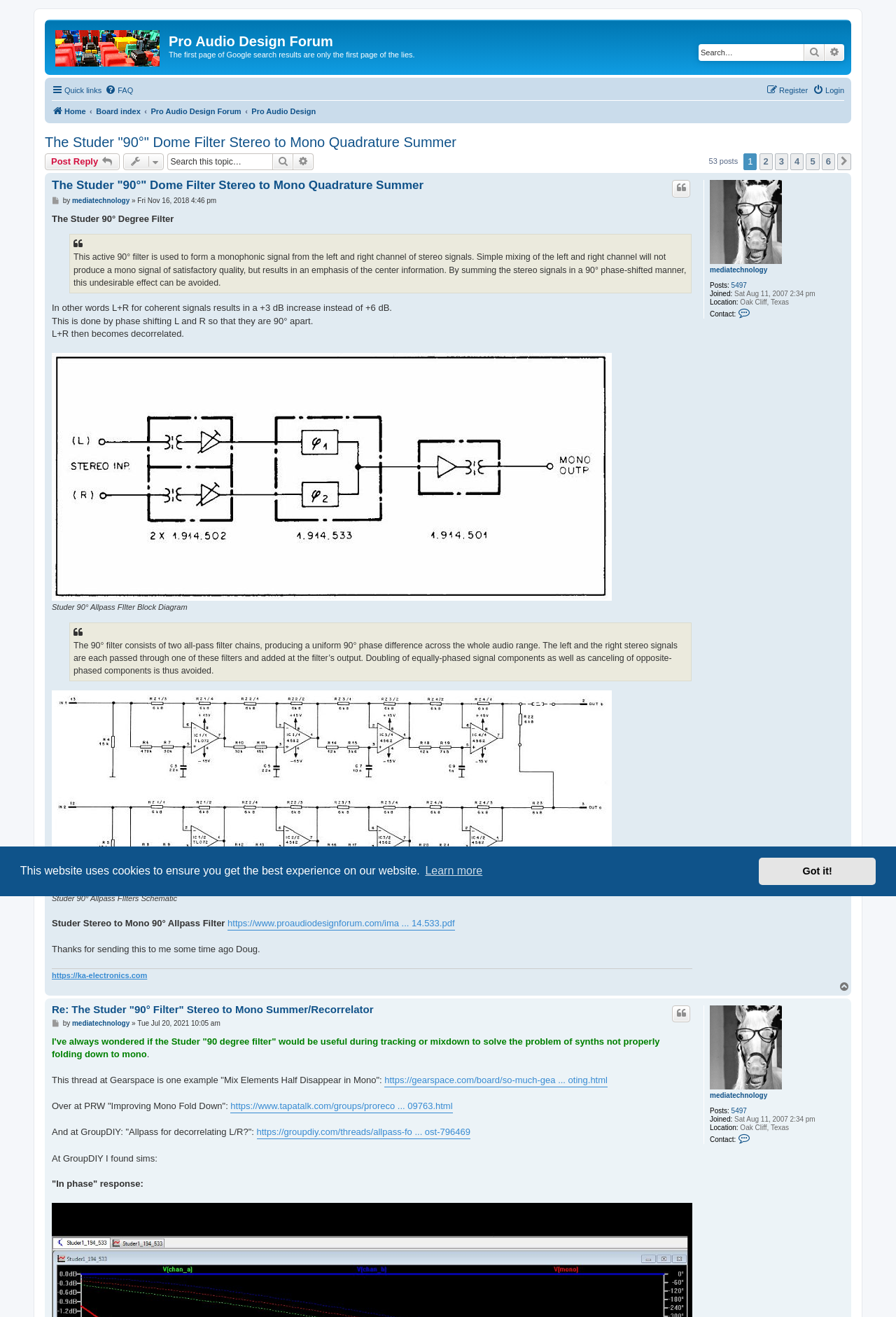What is the purpose of the 90° filter? Refer to the image and provide a one-word or short phrase answer.

To form a monophonic signal